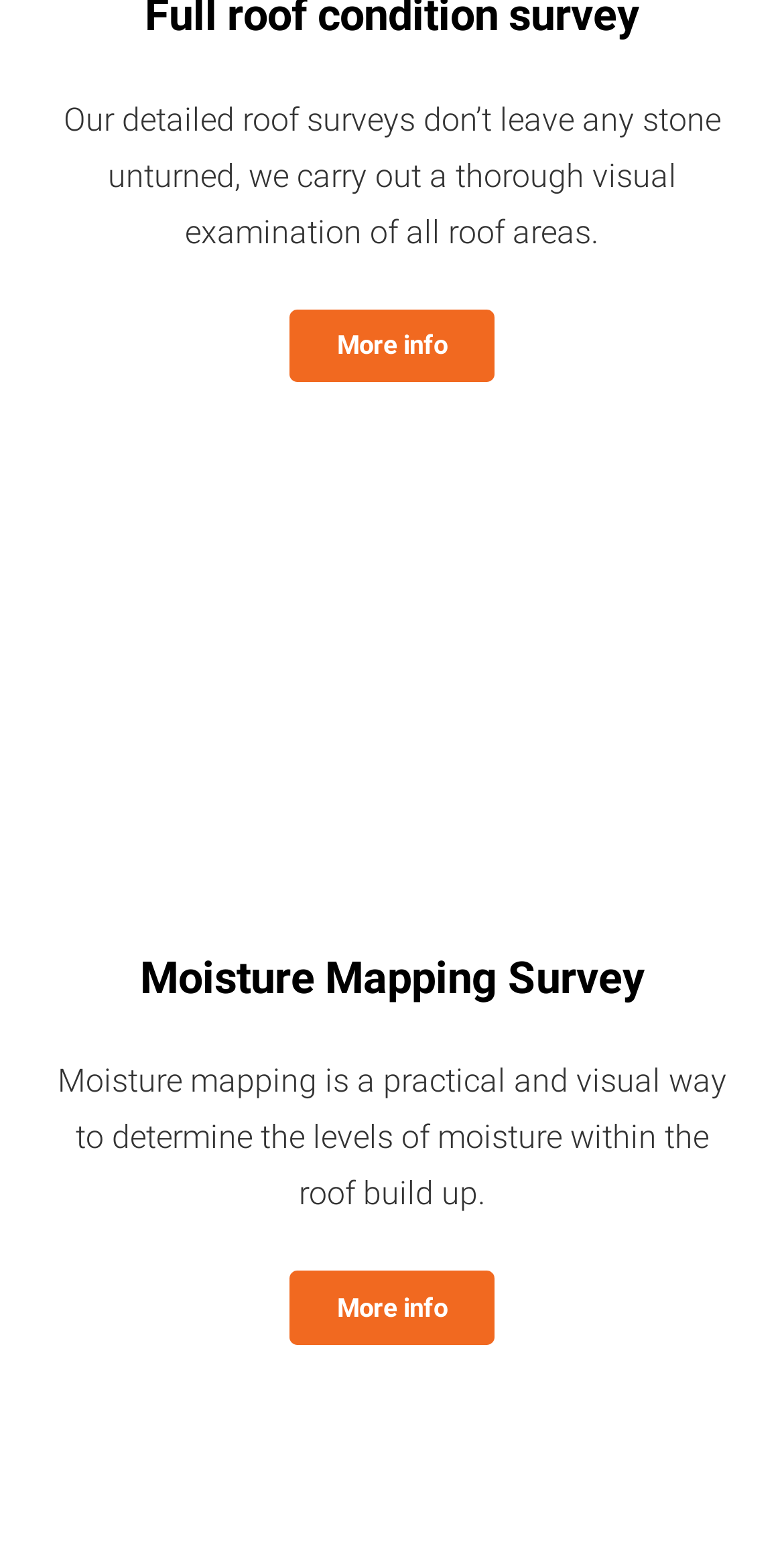Given the element description "More info", identify the bounding box of the corresponding UI element.

[0.37, 0.199, 0.63, 0.247]